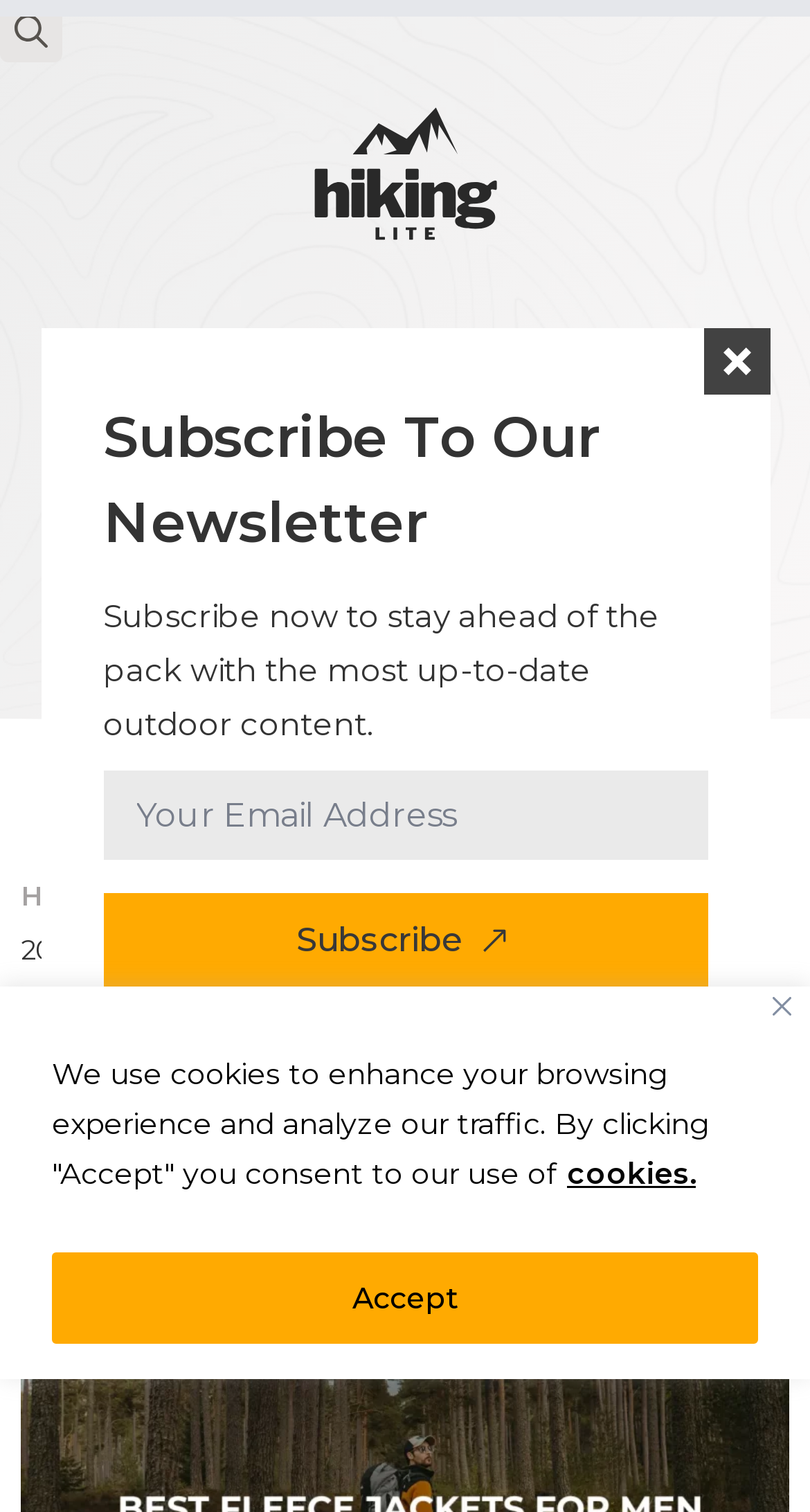Please identify the bounding box coordinates of the element I should click to complete this instruction: 'Click the Subscribe link'. The coordinates should be given as four float numbers between 0 and 1, like this: [left, top, right, bottom].

[0.463, 0.198, 0.753, 0.272]